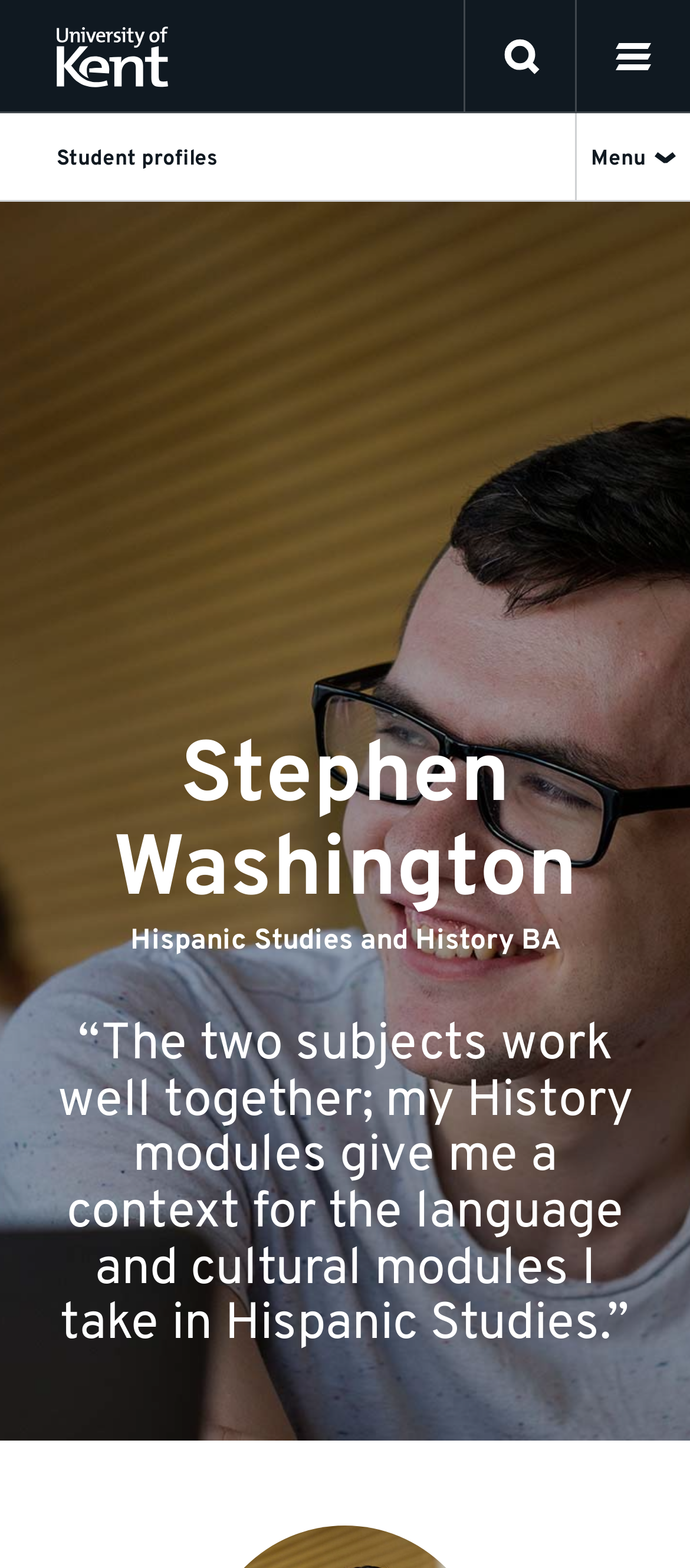Respond to the question below with a single word or phrase: What is the logo at the top left?

University of Kent logo